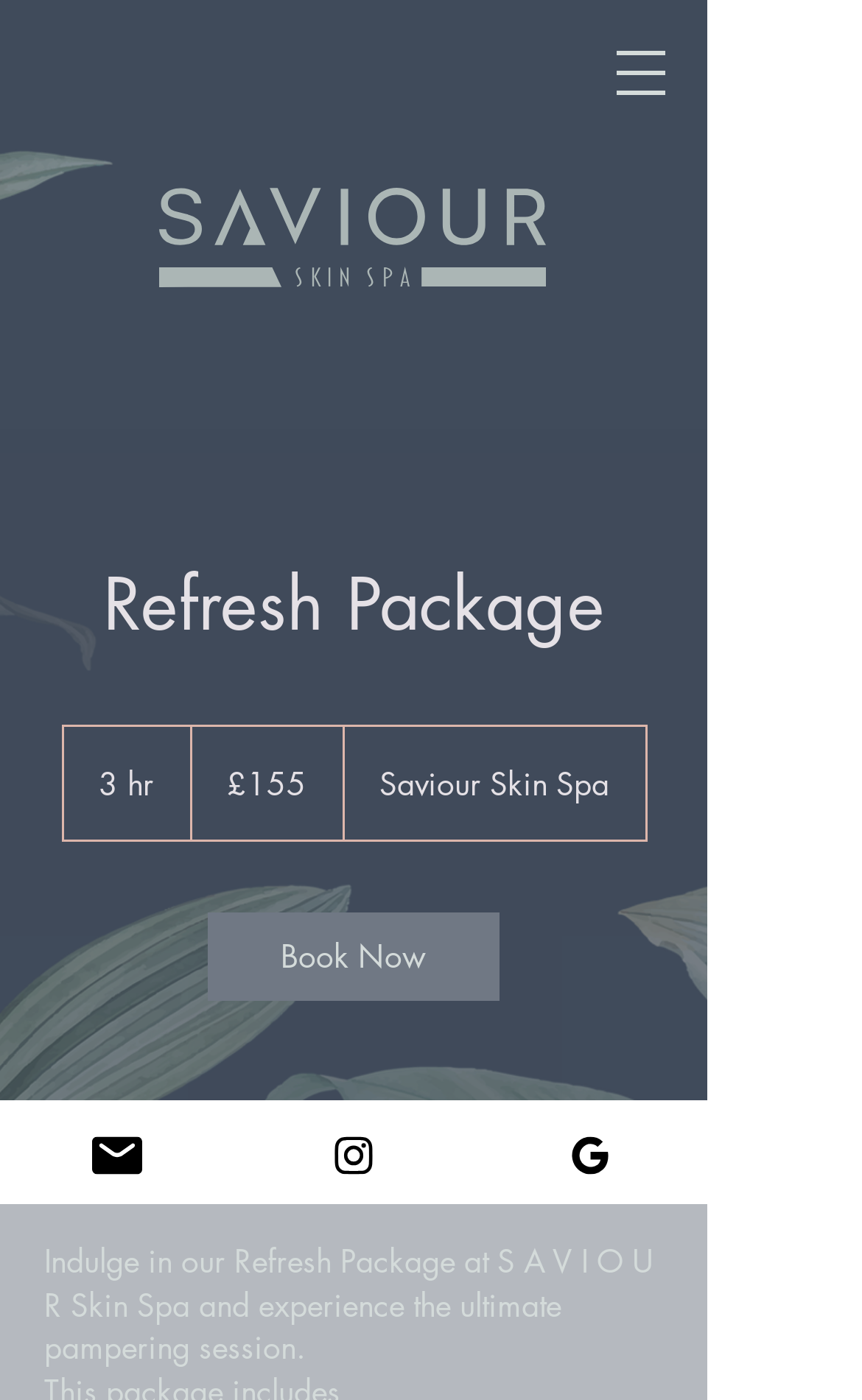What social media platforms can I find Saviour Skin Spa on?
Please ensure your answer is as detailed and informative as possible.

I found the answer by looking at the link elements at the bottom of the page with the text 'Email', 'Instagram', and 'Google Business Profile'. These elements are likely allowing users to find Saviour Skin Spa on these social media platforms.